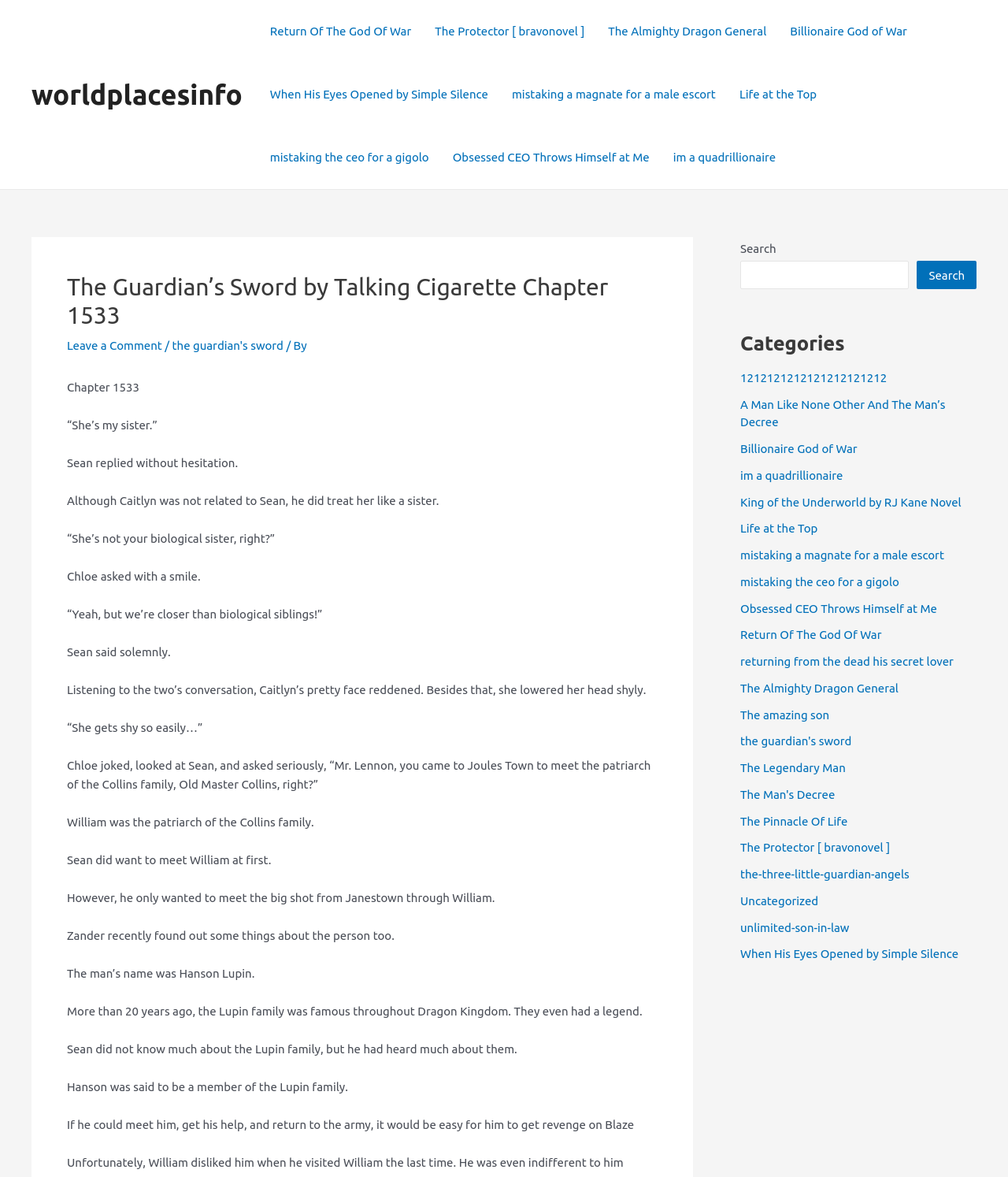Could you determine the bounding box coordinates of the clickable element to complete the instruction: "Read chapter 1533 of 'The Guardian’s Sword'"? Provide the coordinates as four float numbers between 0 and 1, i.e., [left, top, right, bottom].

[0.066, 0.232, 0.652, 0.28]